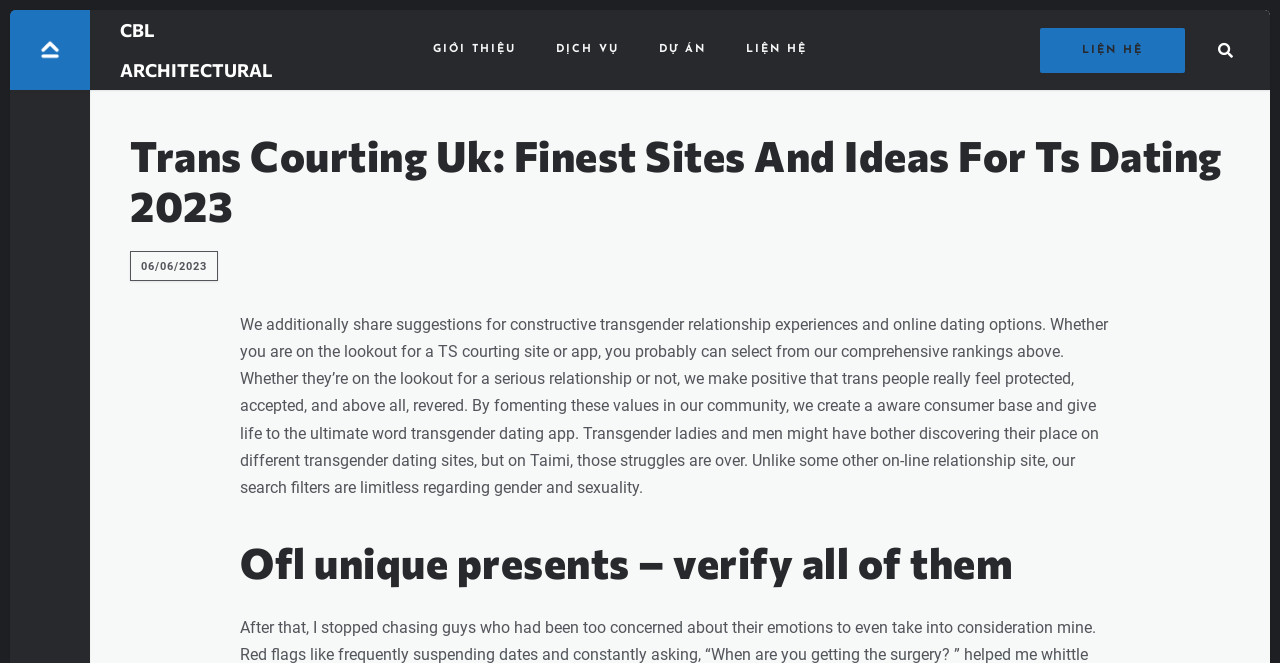Identify the bounding box coordinates of the region that should be clicked to execute the following instruction: "Submit the search query".

[0.961, 0.018, 0.977, 0.078]